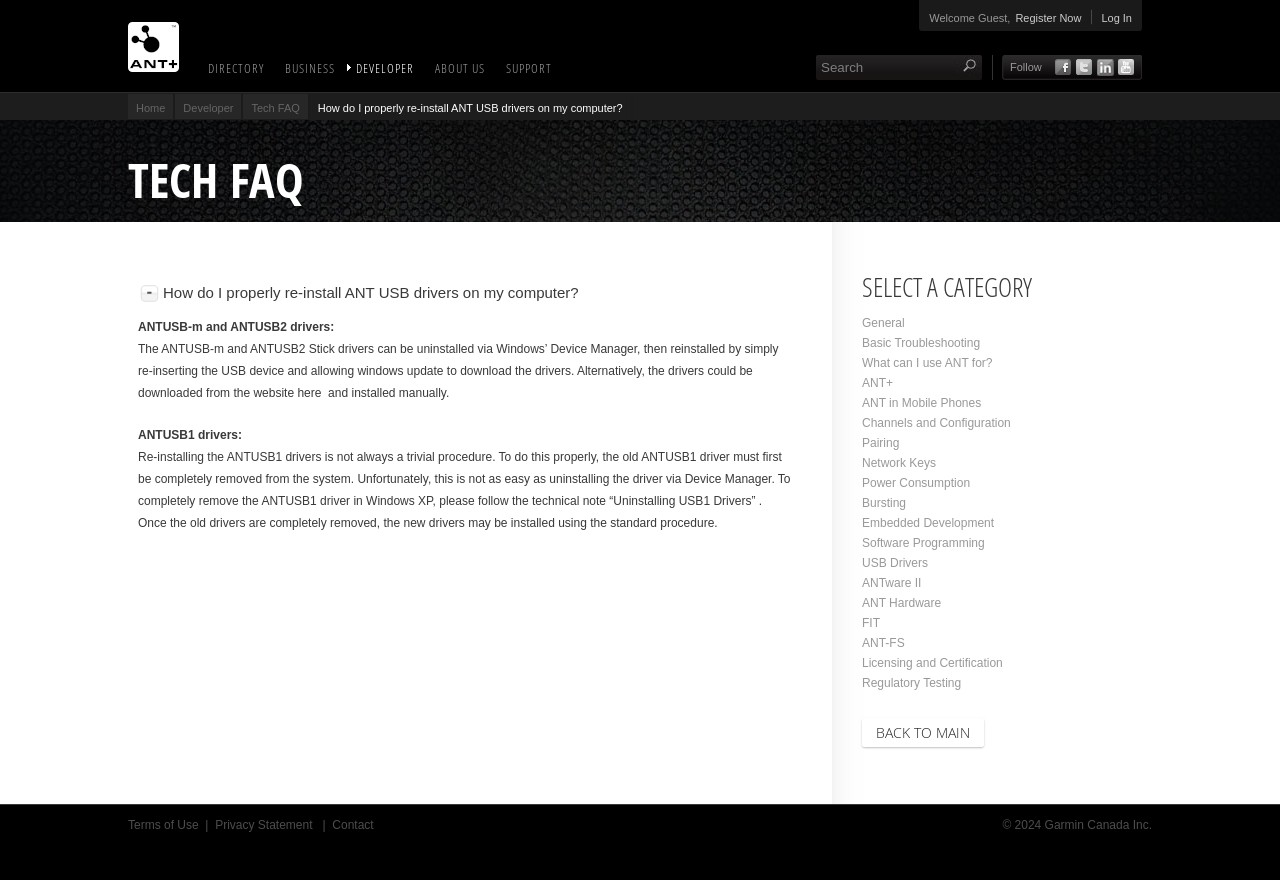Please provide the bounding box coordinates for the element that needs to be clicked to perform the following instruction: "Click on BACK TO MAIN". The coordinates should be given as four float numbers between 0 and 1, i.e., [left, top, right, bottom].

[0.673, 0.816, 0.769, 0.849]